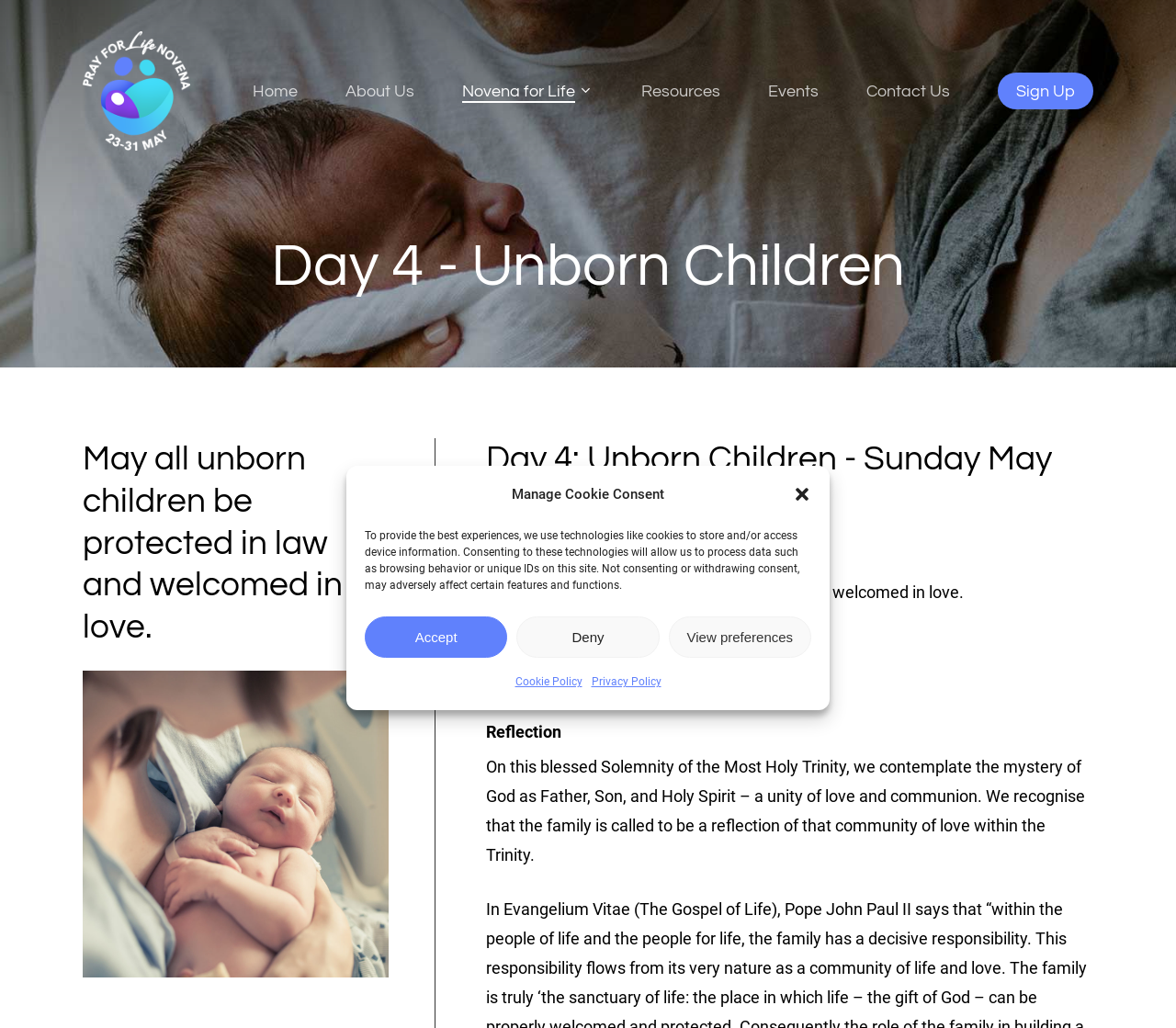Locate the UI element described by Novena for Life in the provided webpage screenshot. Return the bounding box coordinates in the format (top-left x, top-left y, bottom-right x, bottom-right y), ensuring all values are between 0 and 1.

[0.393, 0.08, 0.505, 0.097]